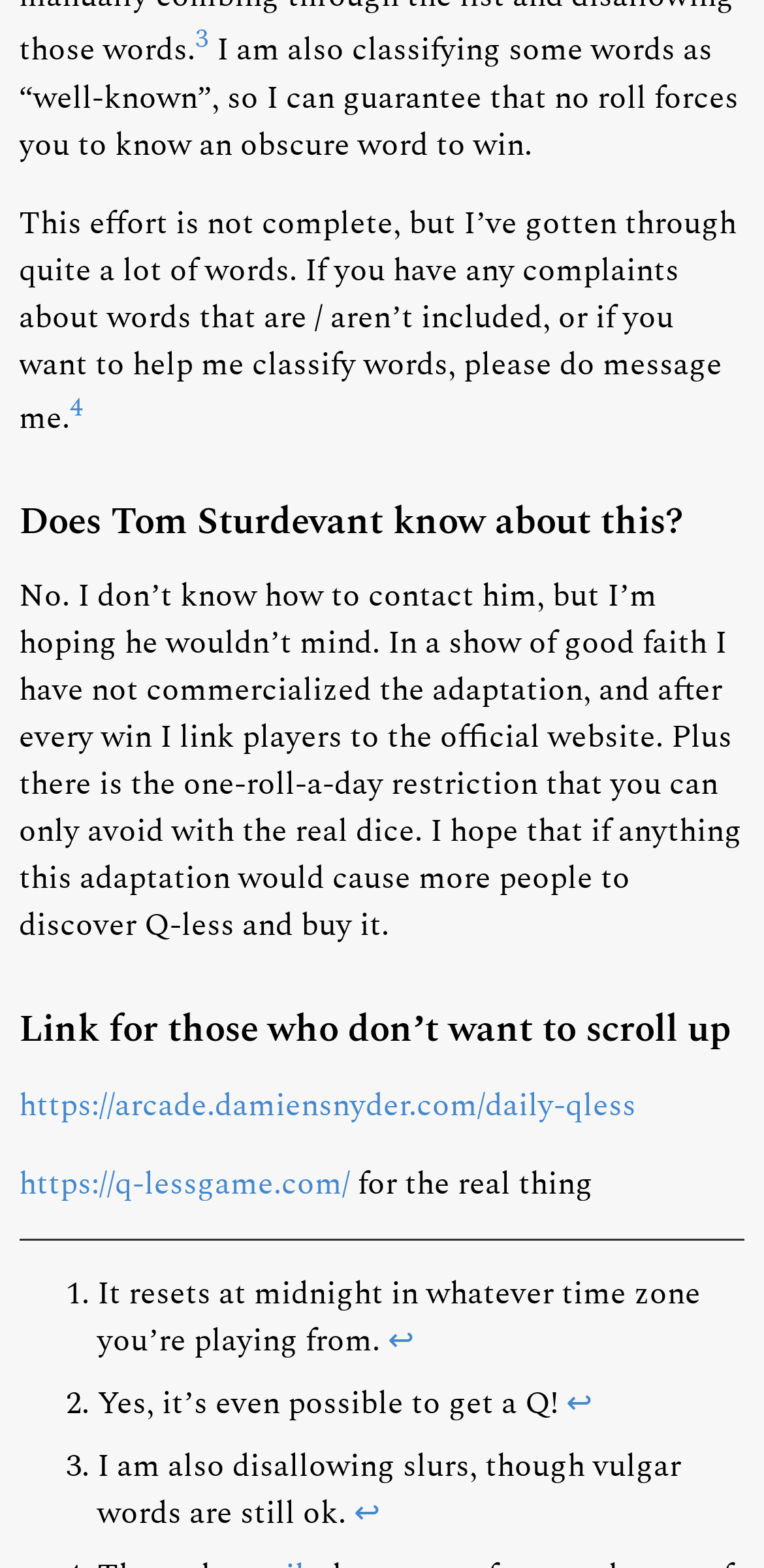What is the reset timing for the game?
Using the details shown in the screenshot, provide a comprehensive answer to the question.

According to the text, 'It resets at midnight in whatever time zone you’re playing from', indicating that the game resets at midnight in the user's time zone.